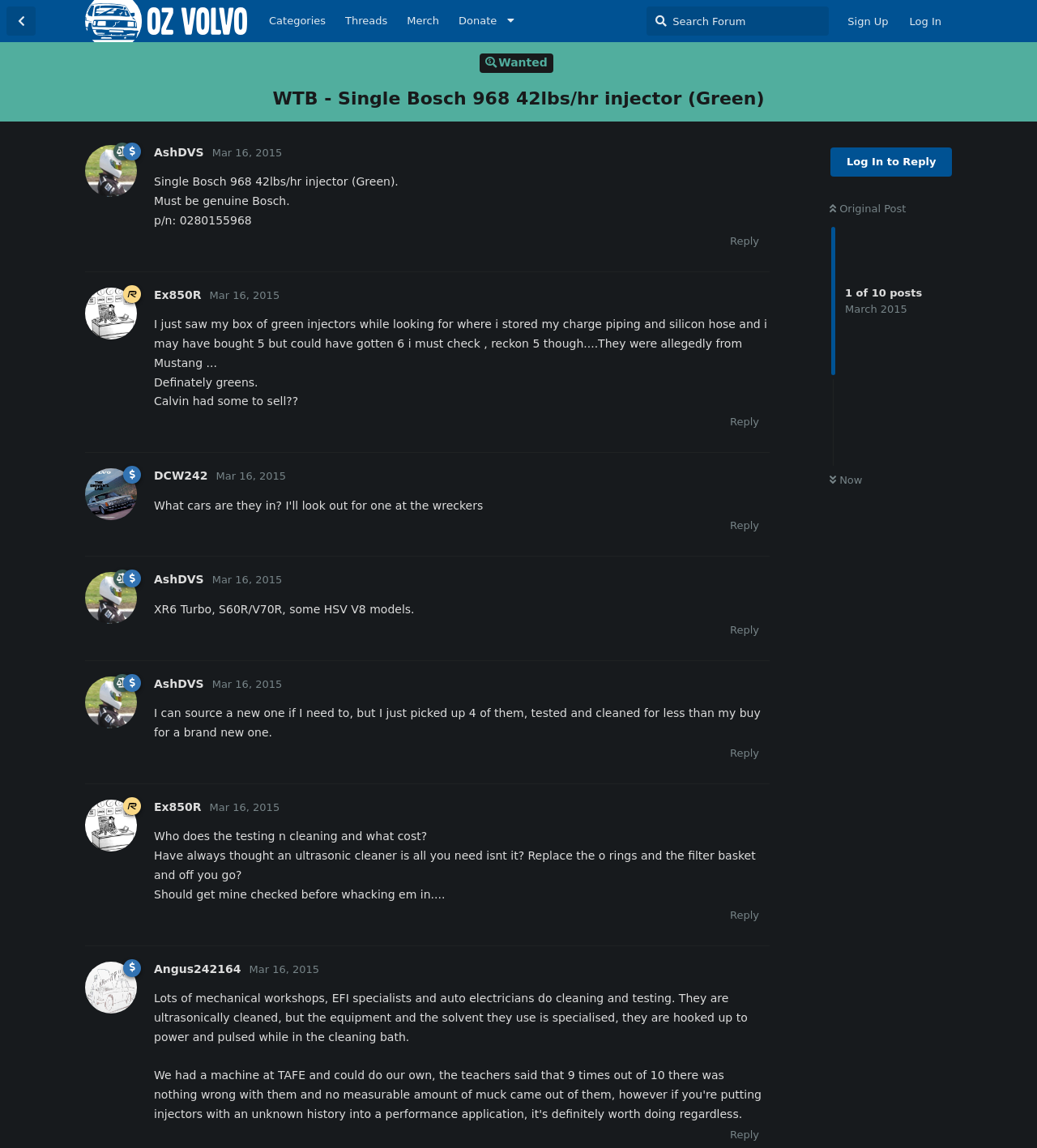Locate the bounding box coordinates of the element I should click to achieve the following instruction: "Search for a topic in the forum".

[0.624, 0.006, 0.799, 0.032]